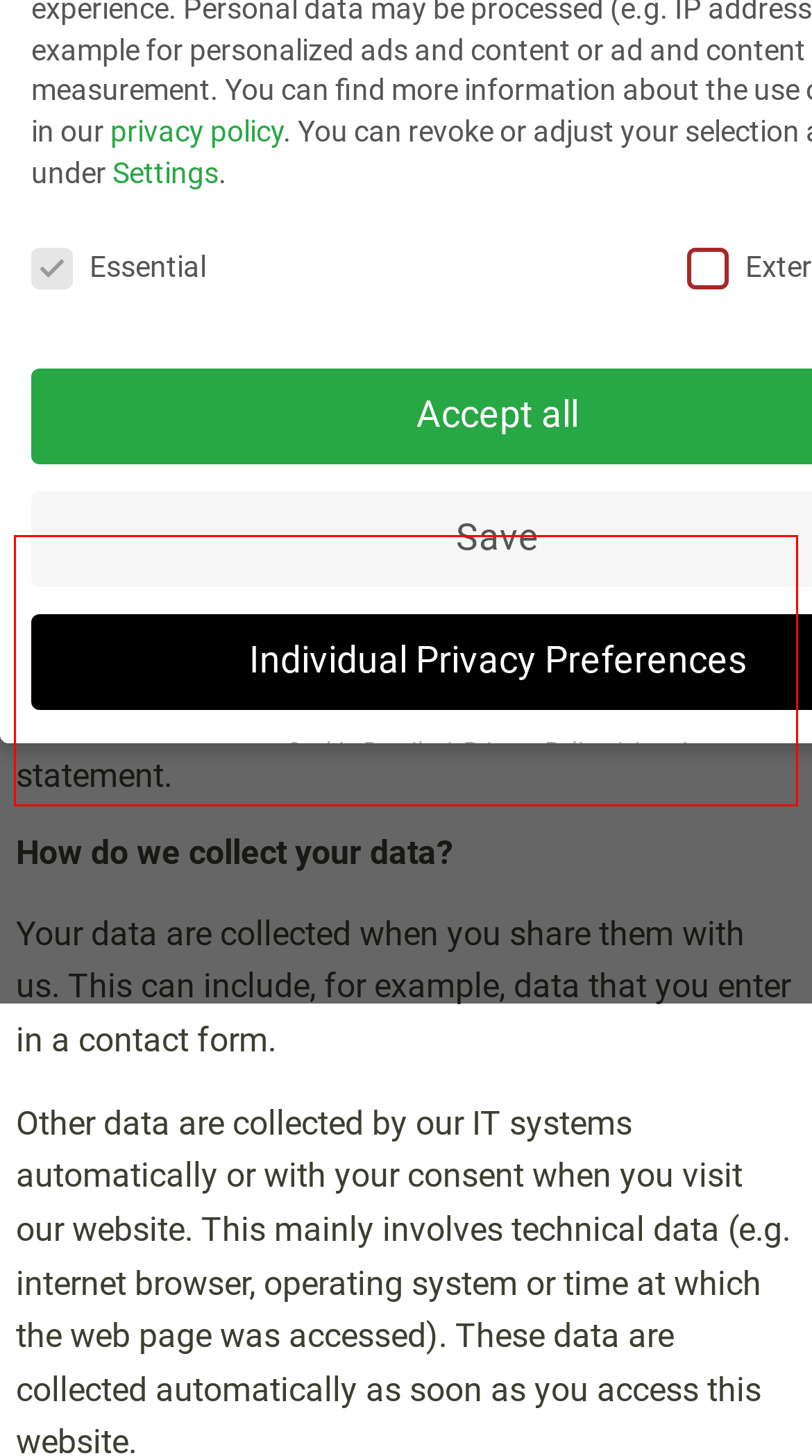Please analyze the provided webpage screenshot and perform OCR to extract the text content from the red rectangle bounding box.

The data processing on this website is carried out by the website operator. You can find the contact details for the website operator in the section “Information regarding the data controller” in this privacy statement.